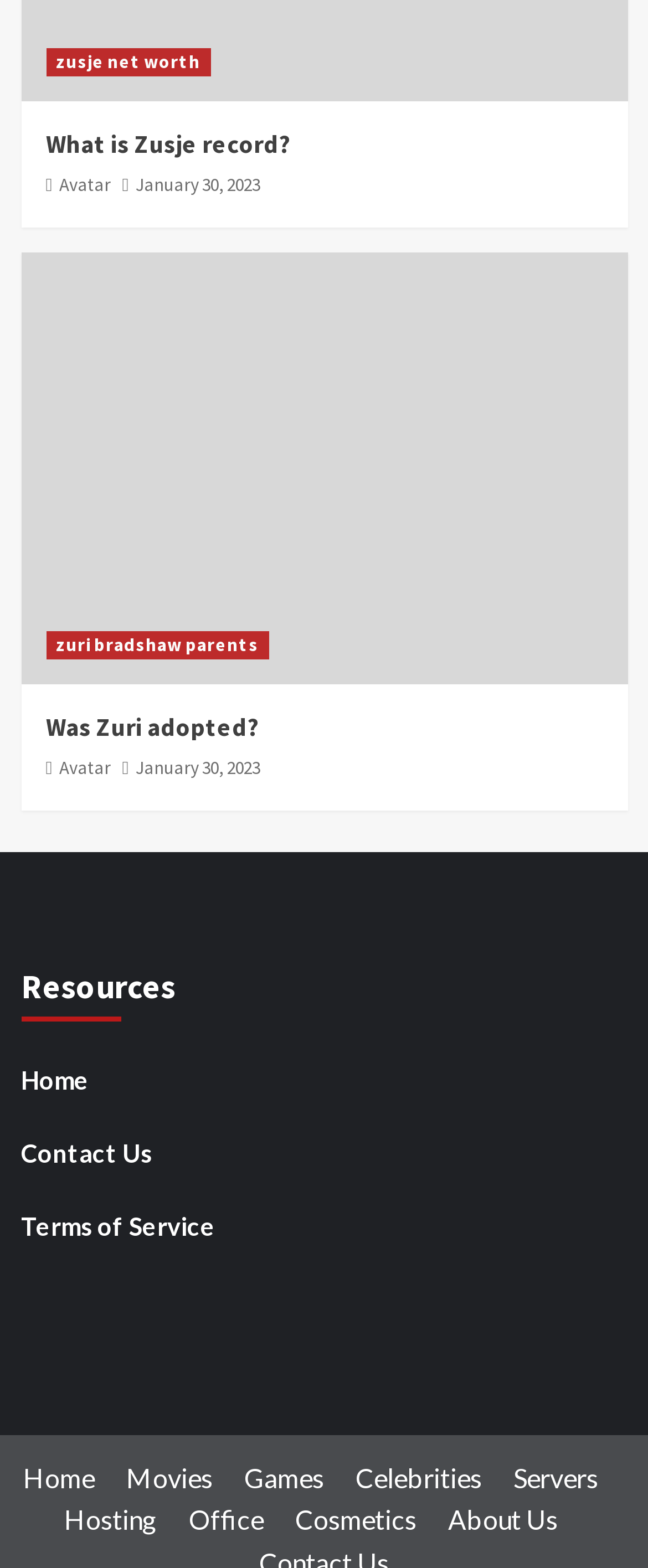Please specify the bounding box coordinates of the element that should be clicked to execute the given instruction: 'Read about 'Zuri Bradshaw parents''. Ensure the coordinates are four float numbers between 0 and 1, expressed as [left, top, right, bottom].

[0.071, 0.403, 0.414, 0.421]